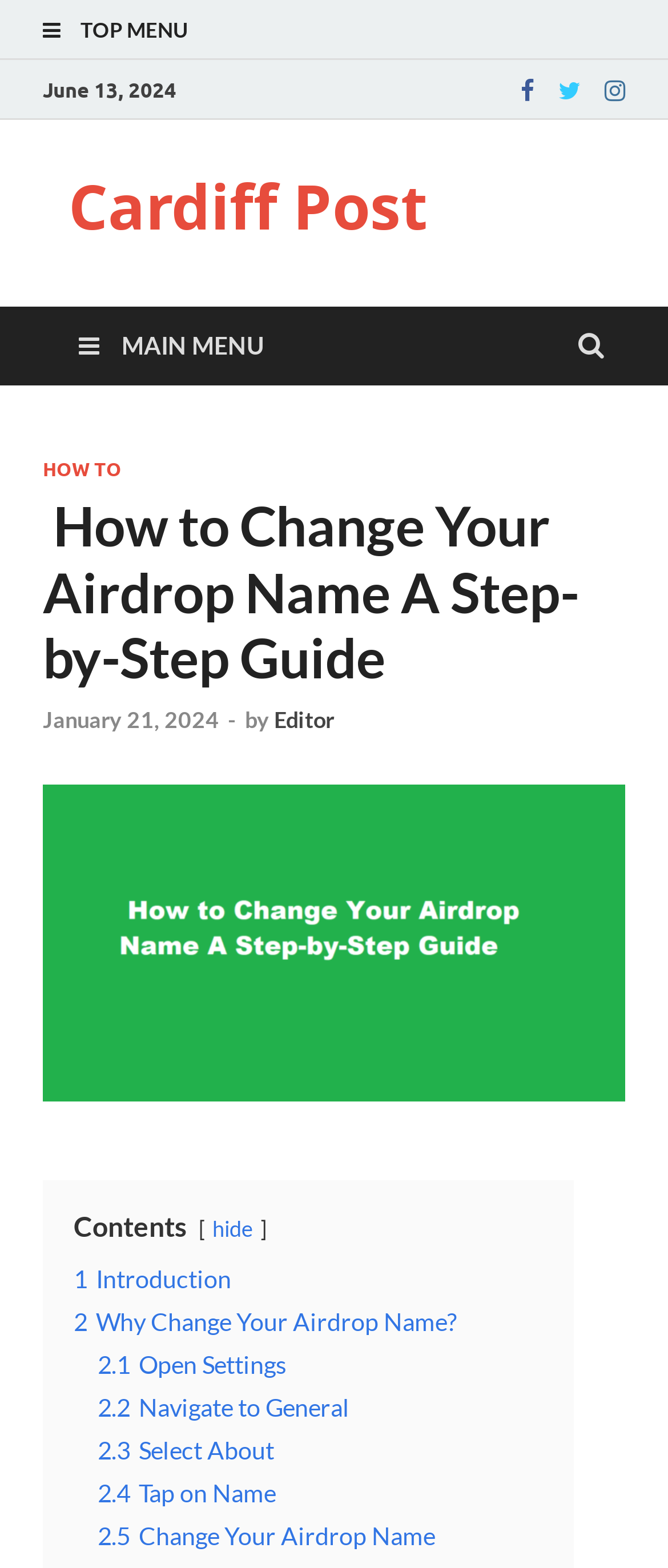Provide the bounding box coordinates of the section that needs to be clicked to accomplish the following instruction: "Click on 1 Introduction."

[0.11, 0.806, 0.346, 0.825]